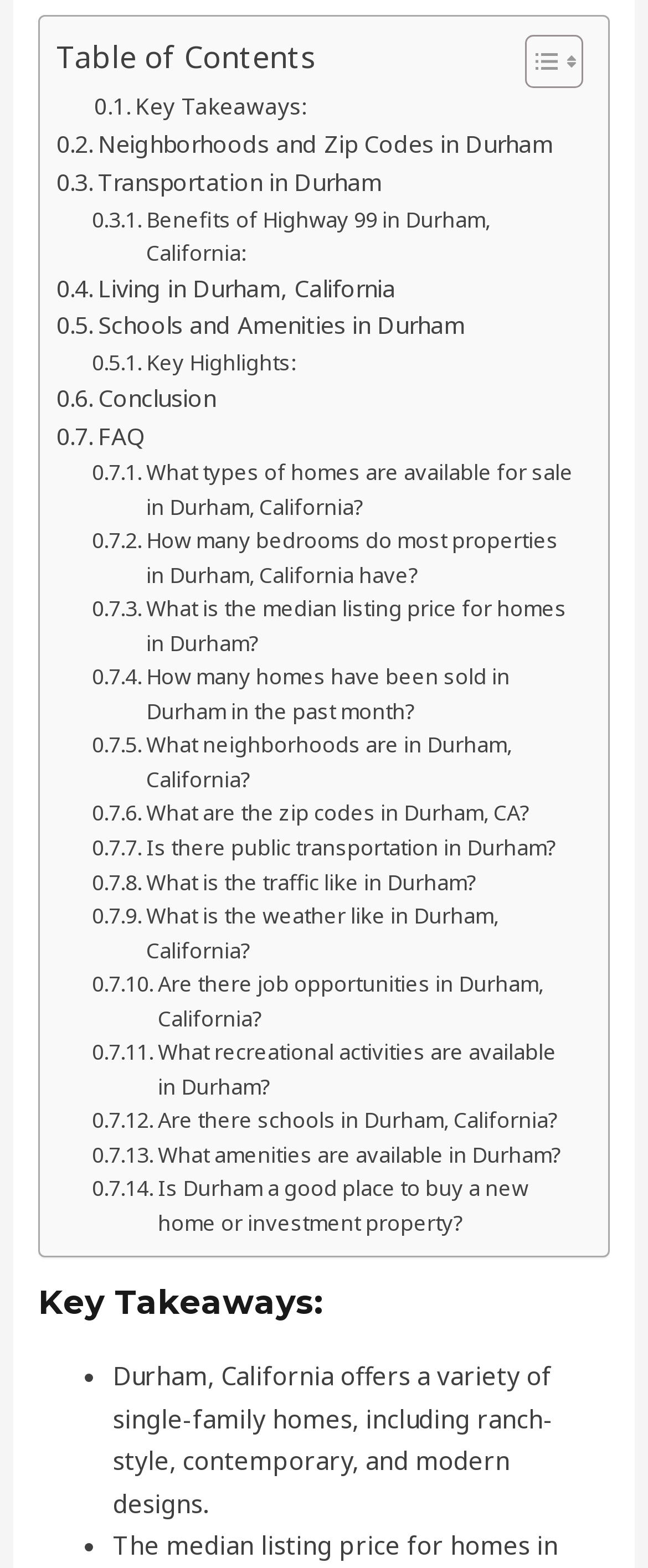Determine the bounding box coordinates for the region that must be clicked to execute the following instruction: "Go to Neighborhoods and Zip Codes in Durham".

[0.087, 0.08, 0.854, 0.105]